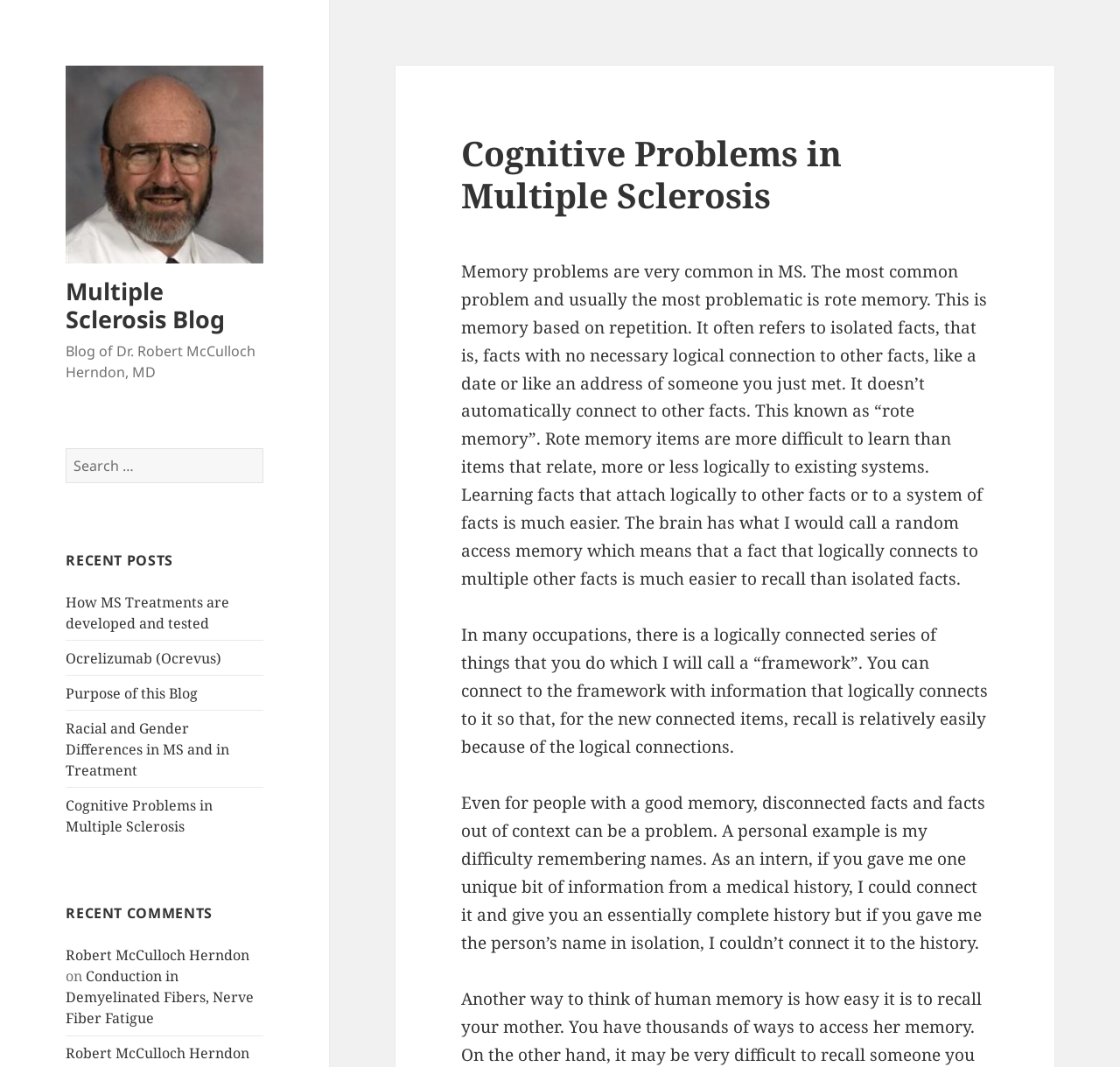Locate and extract the headline of this webpage.

Cognitive Problems in Multiple Sclerosis